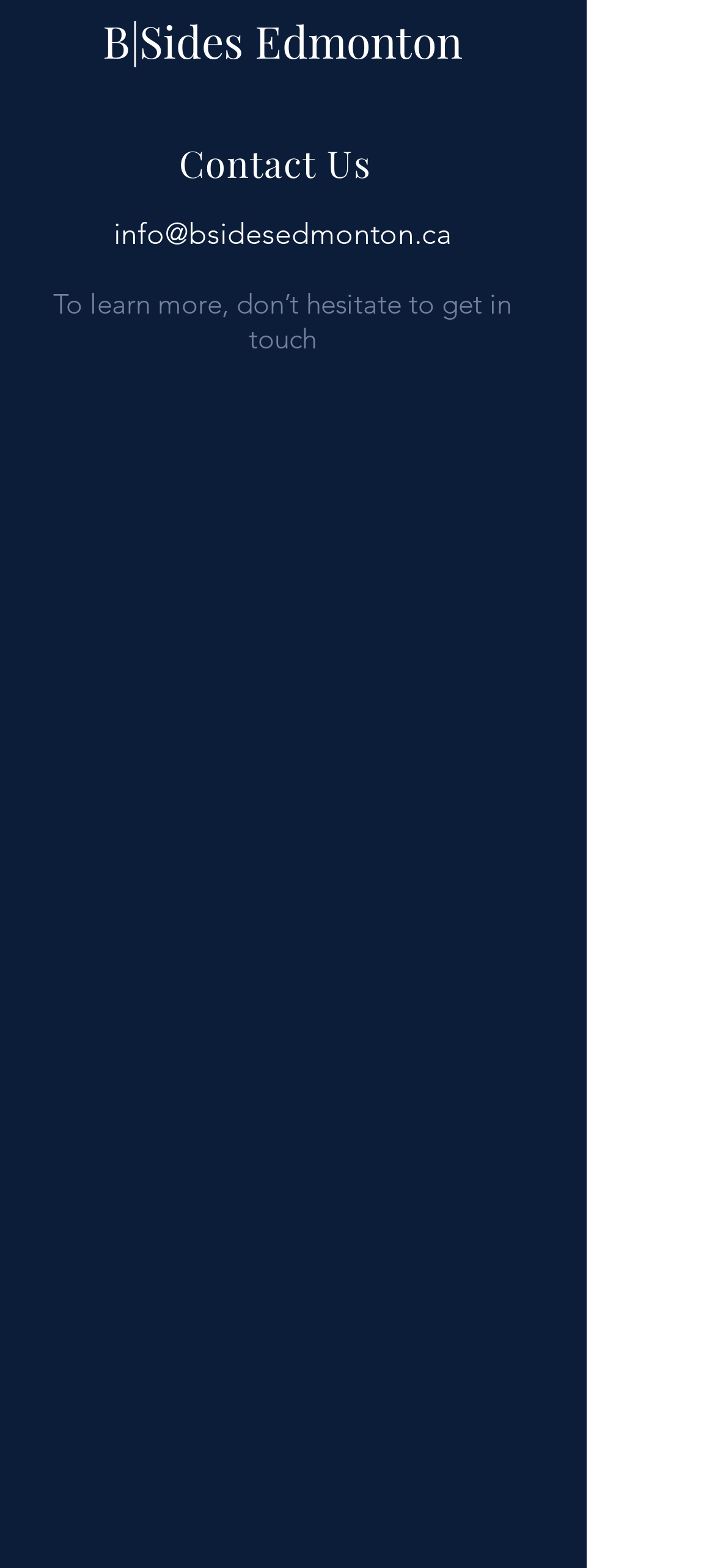Determine the bounding box for the UI element that matches this description: "info@bsidesedmonton.ca".

[0.159, 0.138, 0.631, 0.16]